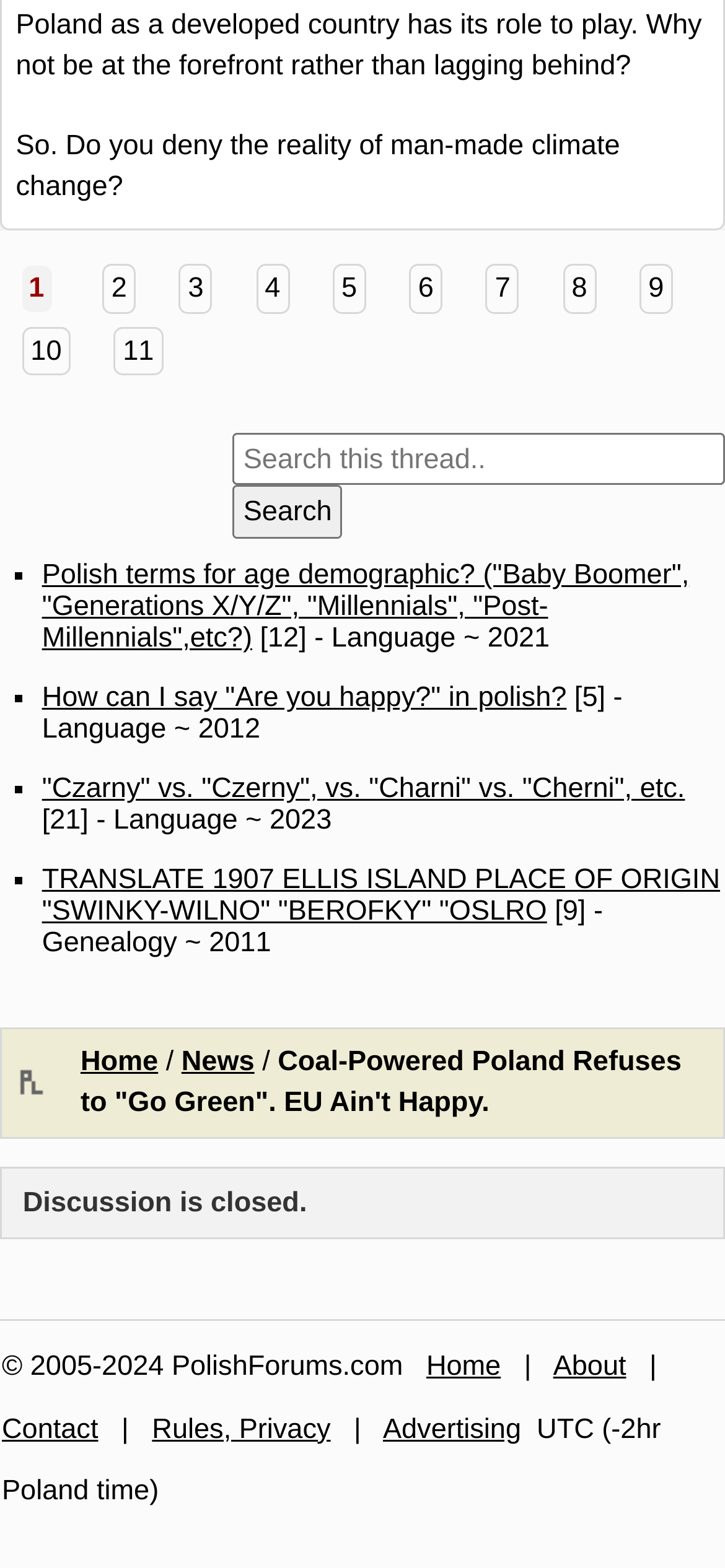Please locate the bounding box coordinates of the element that should be clicked to achieve the given instruction: "Explore 'Business & Finances' section".

None